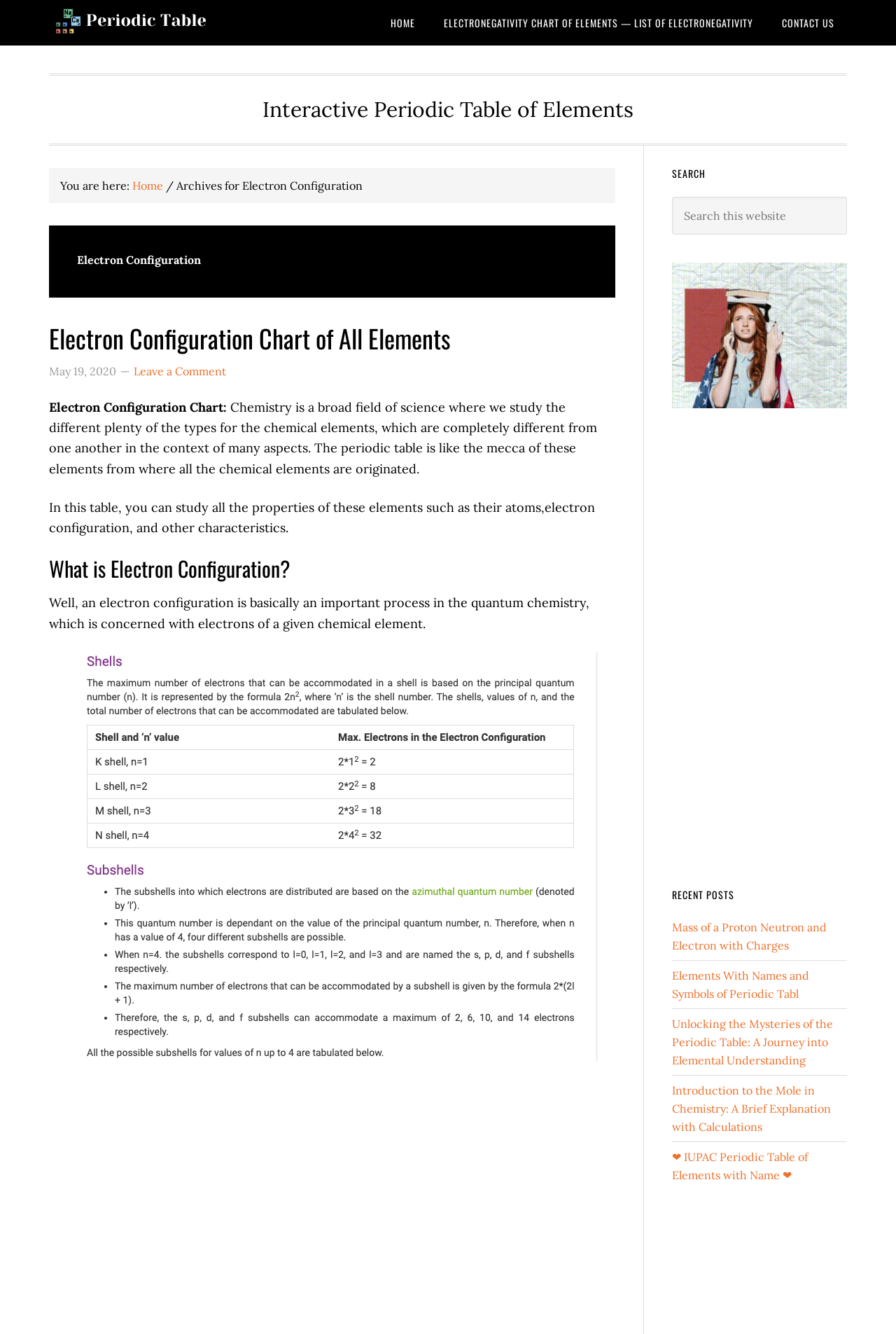How many links are there in the primary navigation?
Using the details shown in the screenshot, provide a comprehensive answer to the question.

By examining the navigation section, I count three links: 'HOME', 'ELECTRONEGATIVITY CHART OF ELEMENTS — LIST OF ELECTRONEGATIVITY', and 'CONTACT US'.